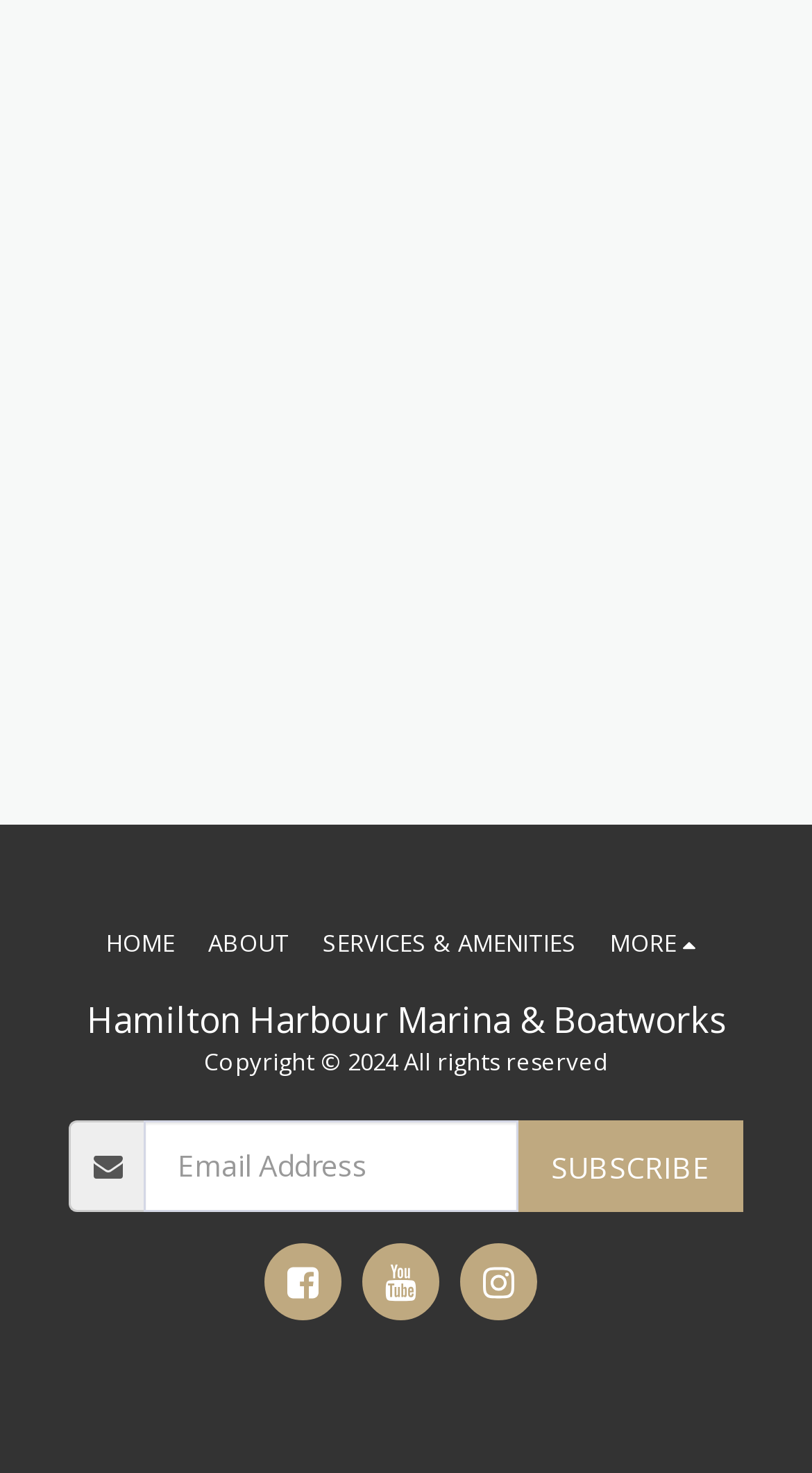Respond to the question below with a concise word or phrase:
How many links are in the main navigation?

4